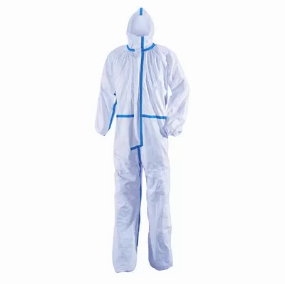Observe the image and answer the following question in detail: In what type of settings is the coverall suitable for use?

The caption states that the coverall is suitable for use in 'healthcare settings, sanitation environments, or during any activities that require an extra layer of safety', and specifically mentions 'laboratories, cleaning rooms, and construction sites' as examples of such settings.